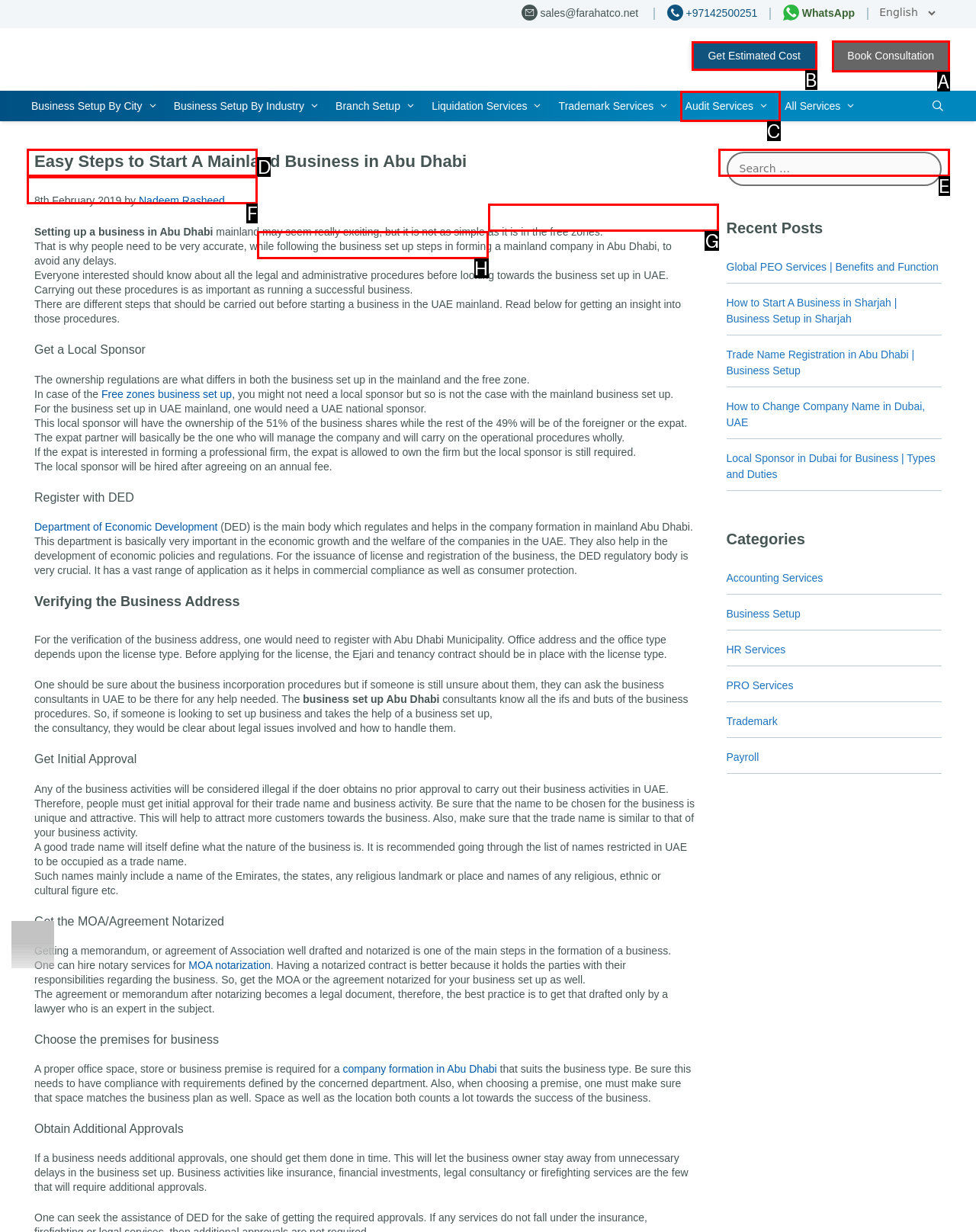From the given options, indicate the letter that corresponds to the action needed to complete this task: View the 'Popular Categories'. Respond with only the letter.

None